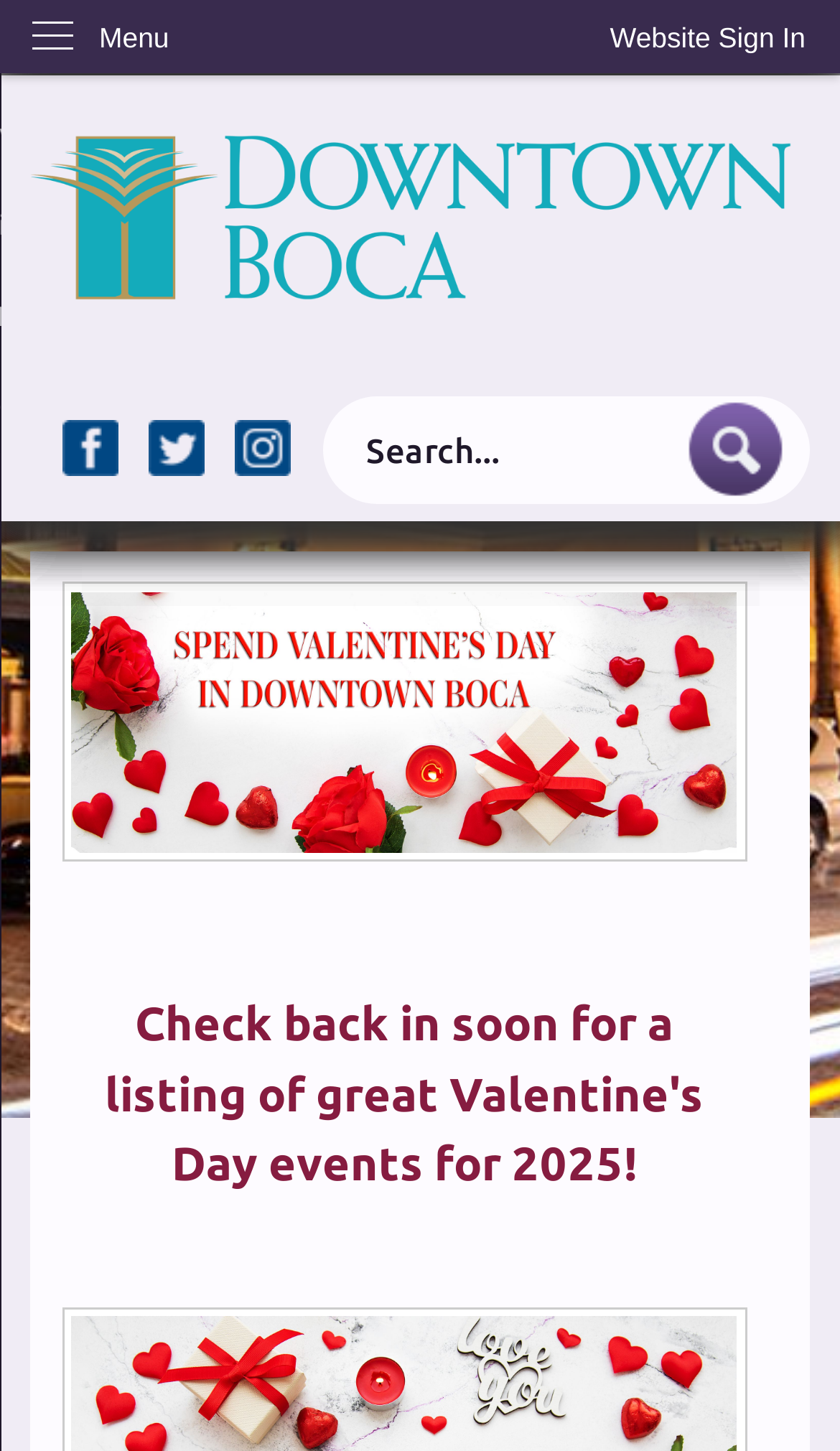Pinpoint the bounding box coordinates of the element you need to click to execute the following instruction: "Visit the Facebook page". The bounding box should be represented by four float numbers between 0 and 1, in the format [left, top, right, bottom].

[0.074, 0.29, 0.14, 0.328]